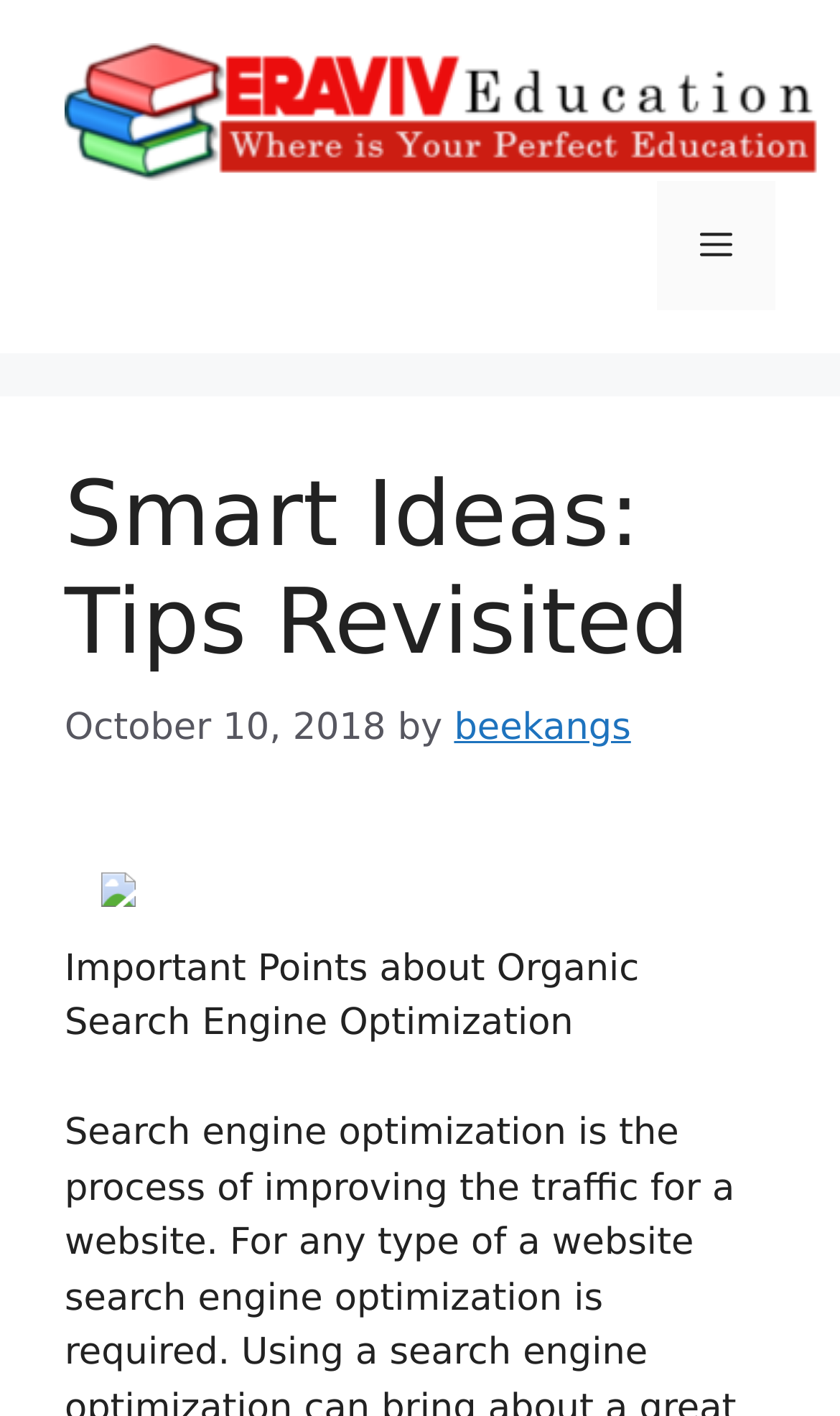What is the website's logo?
Using the visual information, reply with a single word or short phrase.

EV